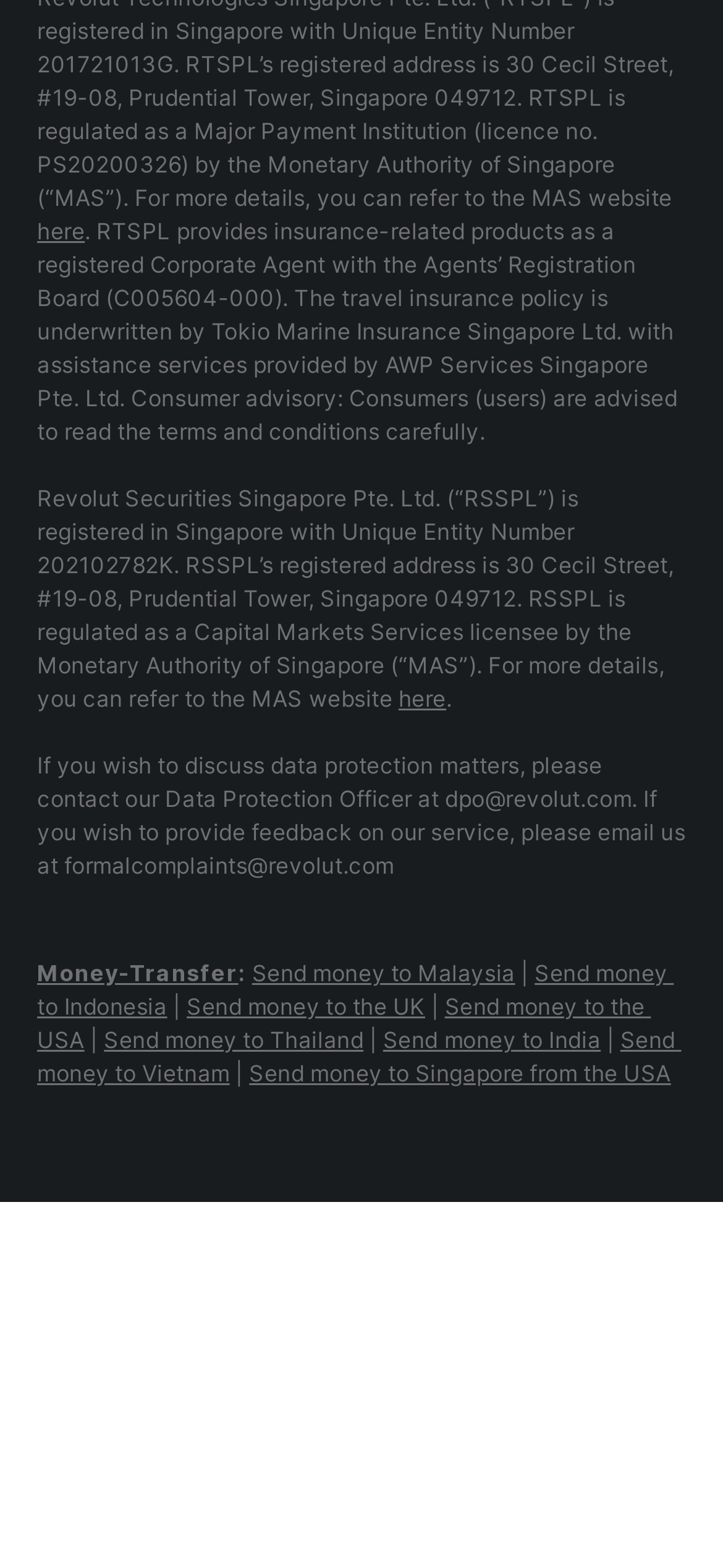What is the email address to contact for data protection matters?
Please give a detailed answer to the question using the information shown in the image.

I found the email address by reading the text that describes how to contact the Data Protection Officer, which is located at the bottom of the webpage.